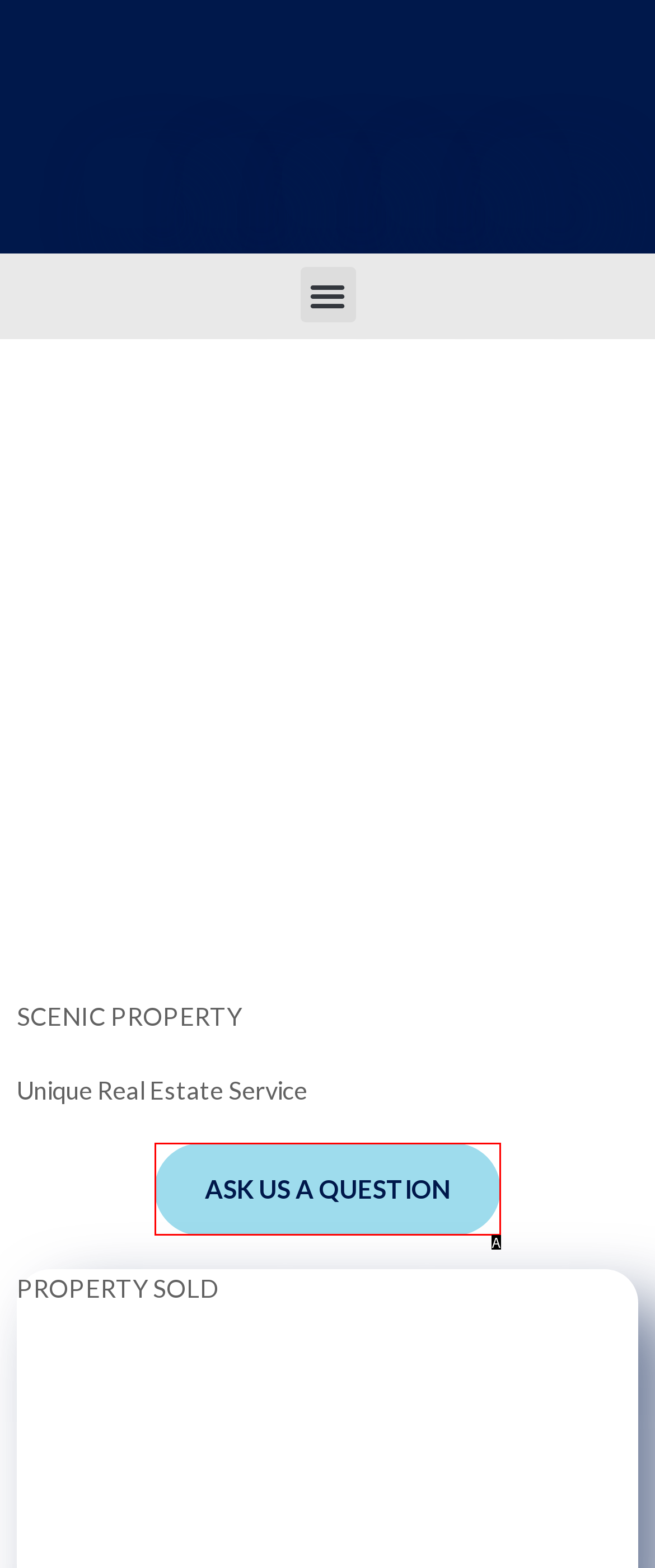Determine the option that best fits the description: ASK US A QUESTION
Reply with the letter of the correct option directly.

A